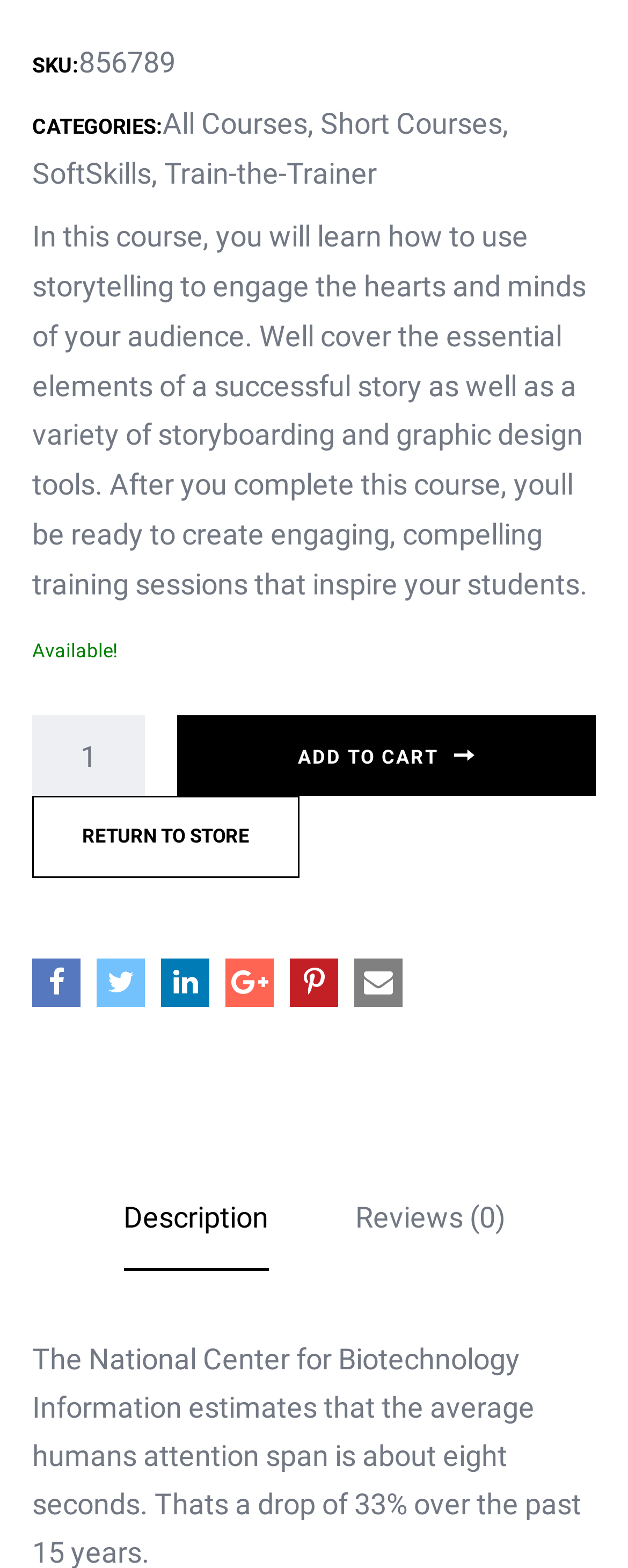What is the minimum product quantity?
Please answer the question with a single word or phrase, referencing the image.

1